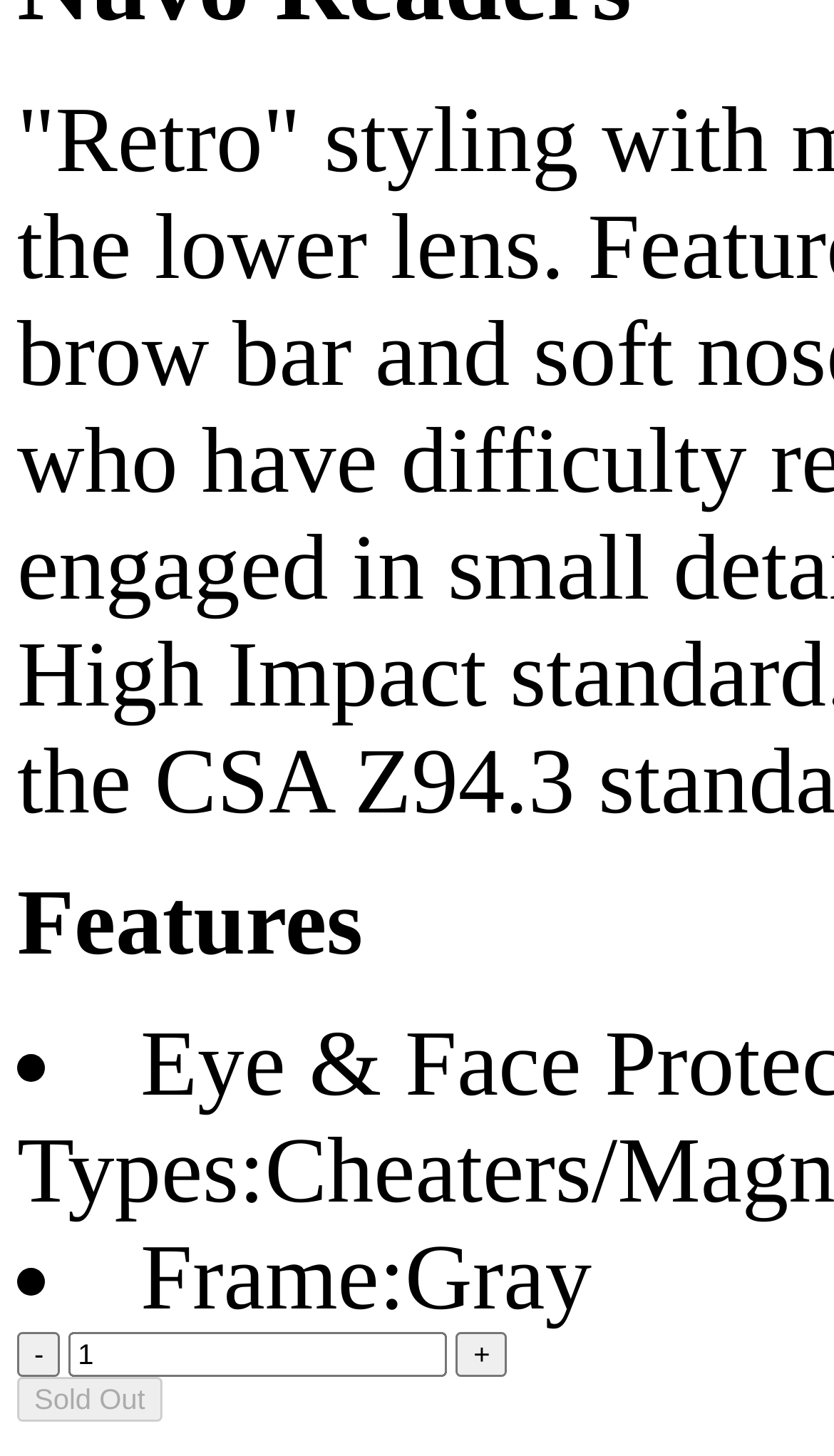Respond concisely with one word or phrase to the following query:
What is the range of values for the spinbutton?

1 to 0